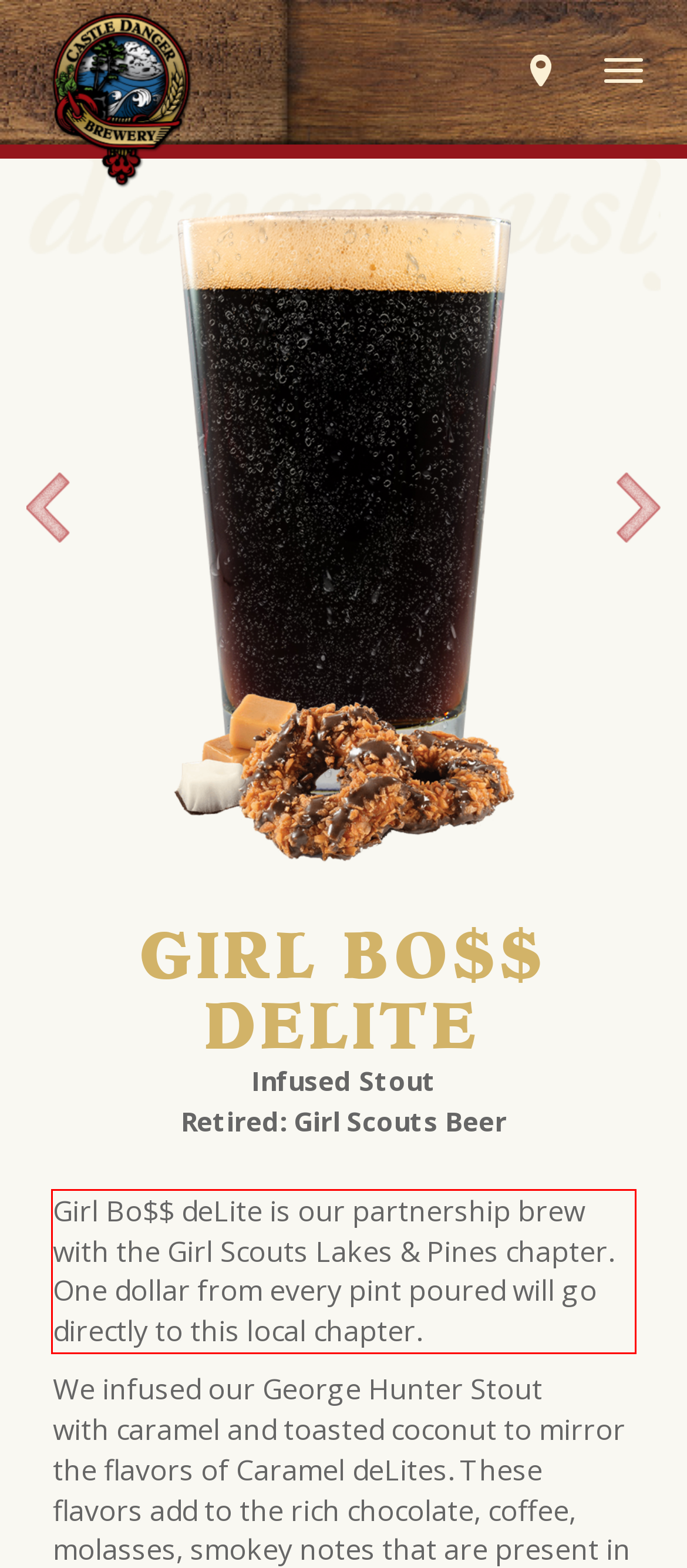You are given a webpage screenshot with a red bounding box around a UI element. Extract and generate the text inside this red bounding box.

Girl Bo$$ deLite is our partnership brew with the Girl Scouts Lakes & Pines chapter. One dollar from every pint poured will go directly to this local chapter.